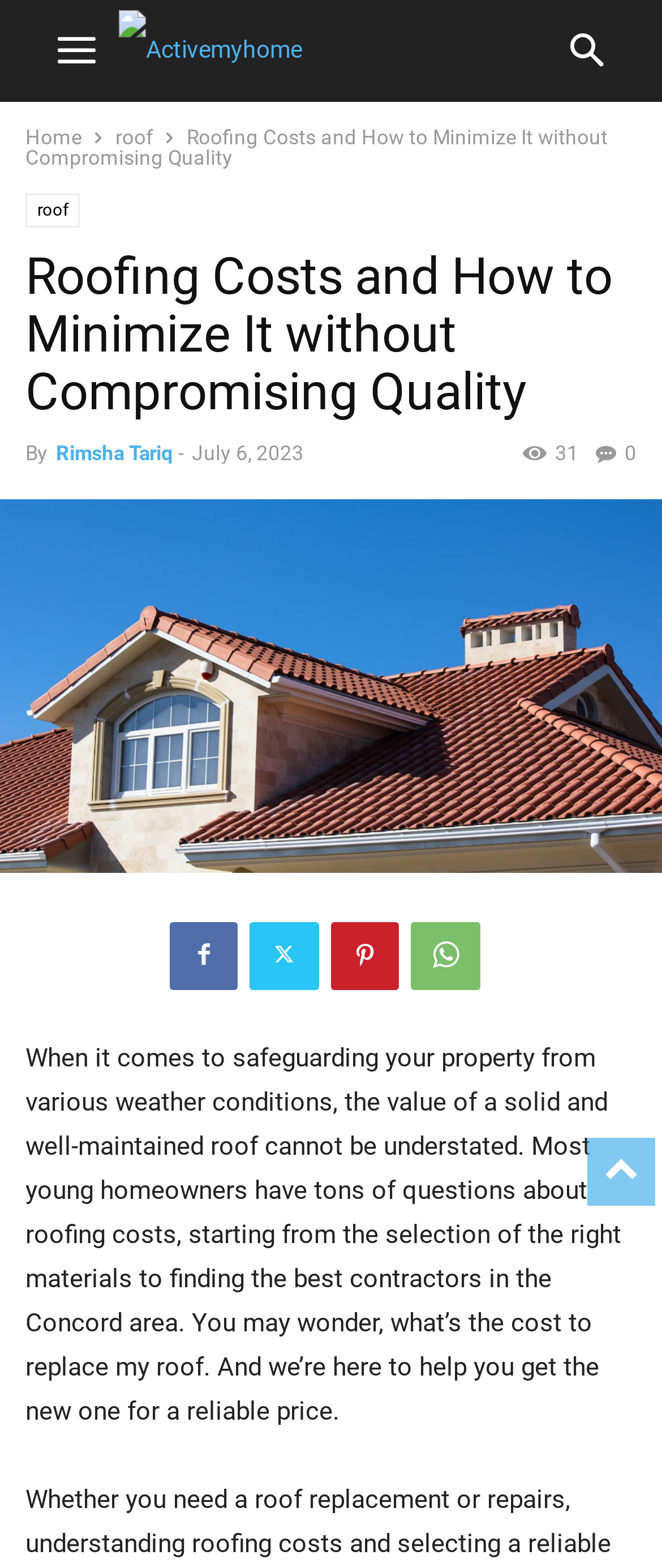What is the location mentioned in the article?
Provide a concise answer using a single word or phrase based on the image.

Concord